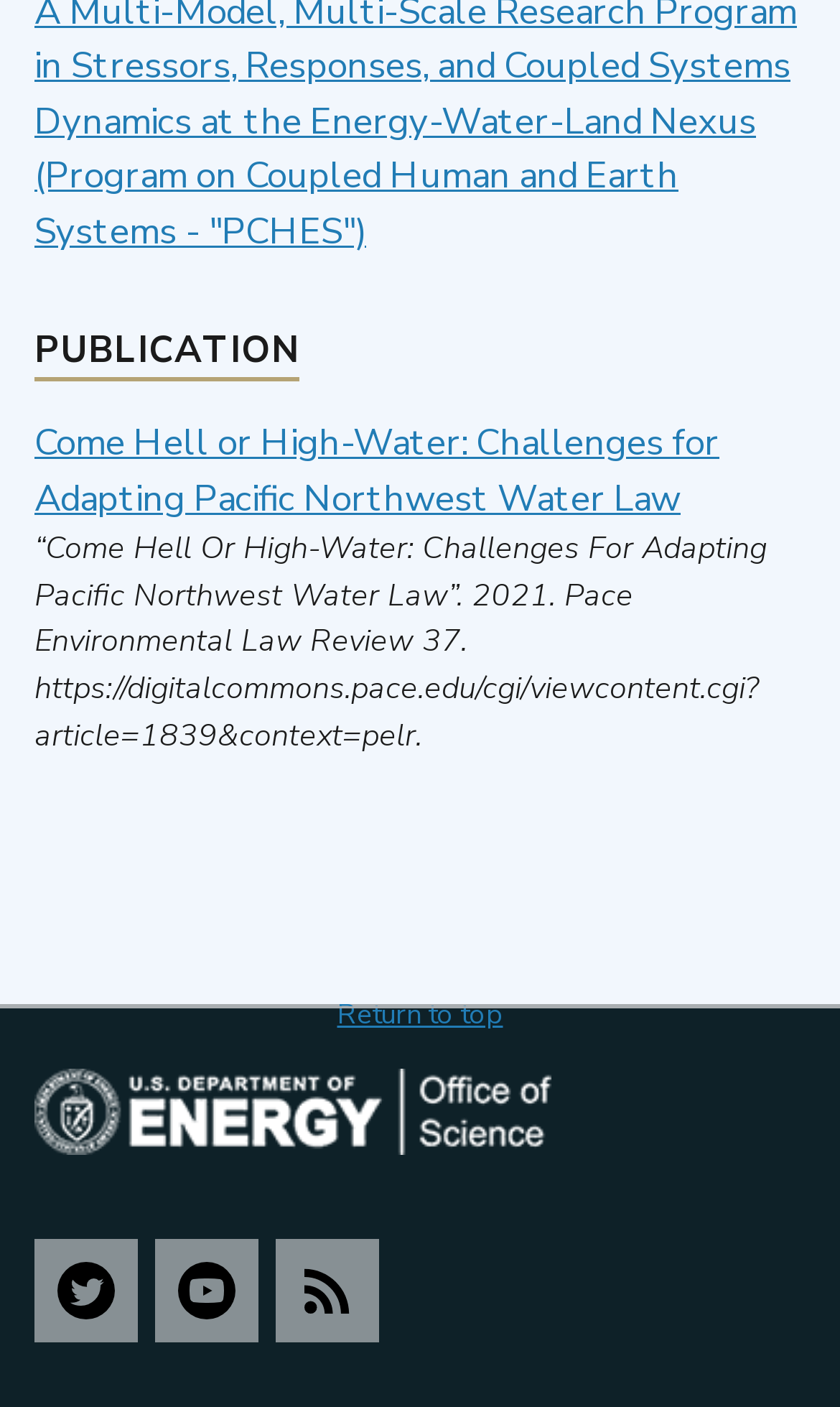Please provide a brief answer to the following inquiry using a single word or phrase:
In which year was the article published?

2021